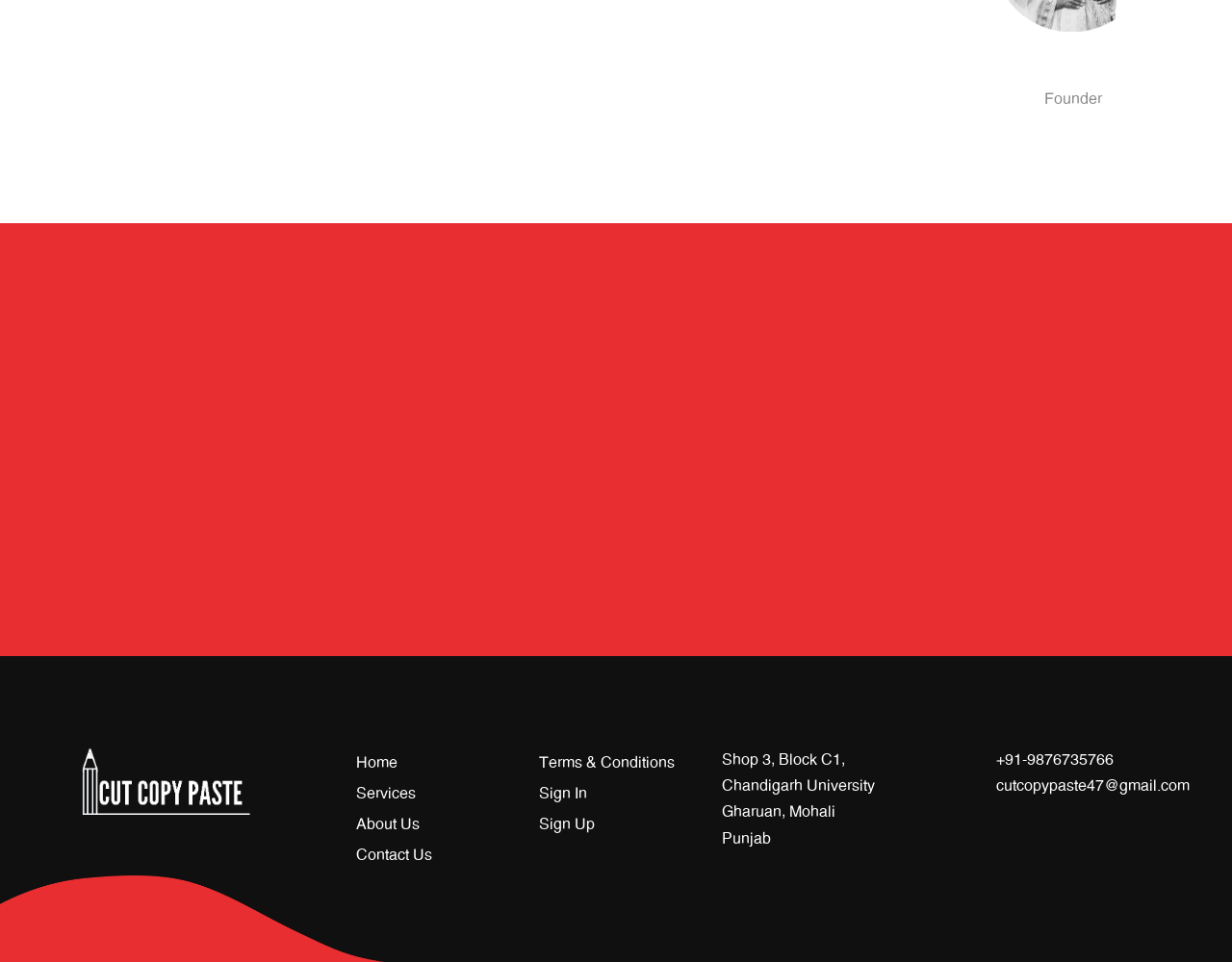Please indicate the bounding box coordinates for the clickable area to complete the following task: "Send an email to the company". The coordinates should be specified as four float numbers between 0 and 1, i.e., [left, top, right, bottom].

[0.809, 0.809, 0.966, 0.825]